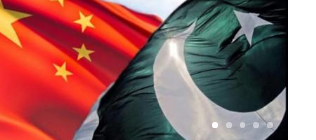Describe in detail everything you see in the image.

The image showcases the flags of China and Pakistan flowing together against a backdrop of a vivid sky. This visual represents the strong diplomatic and economic ties between the two nations. The Chinese flag, adorned with its iconic red field and five yellow stars, contrasts beautifully with the deep green of the Pakistani flag, which features a white crescent and star. This imagery signifies collaboration and mutual support in various sectors, including trade and cultural exchange, especially in the context of recent discussions surrounding the export of handicrafts from Pakistan to China.